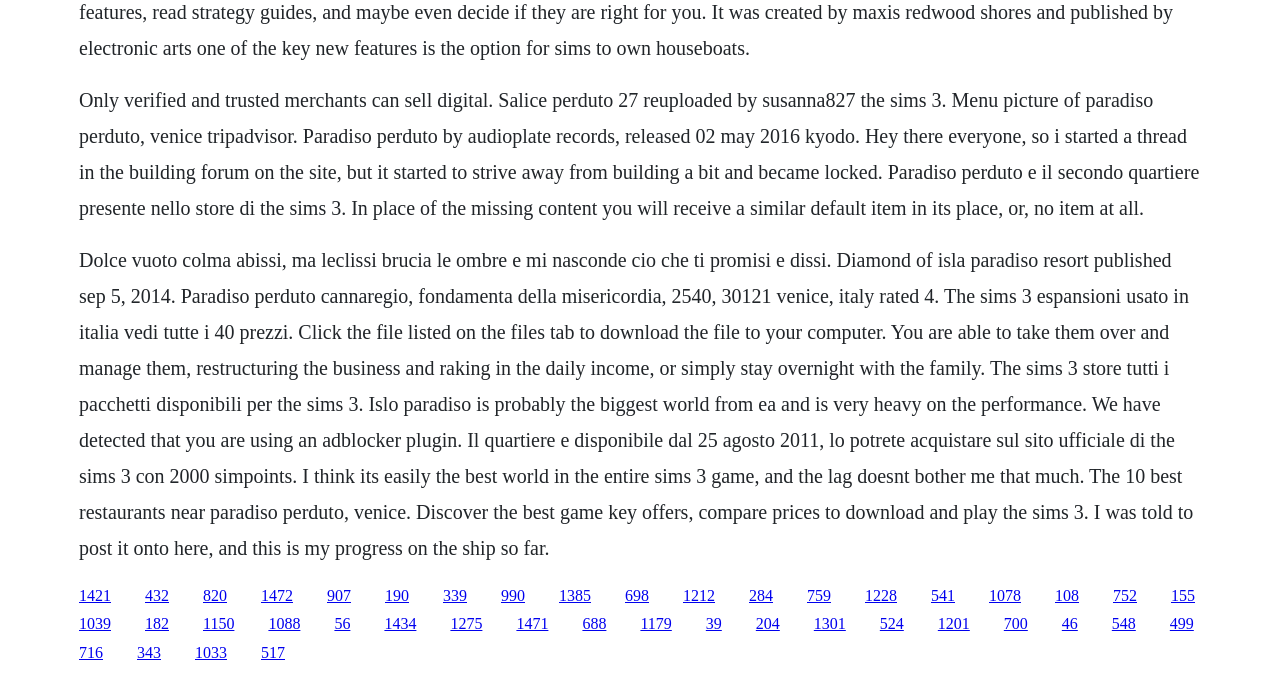How many SimPoints are required to purchase Paradiso Perduto? Analyze the screenshot and reply with just one word or a short phrase.

2000